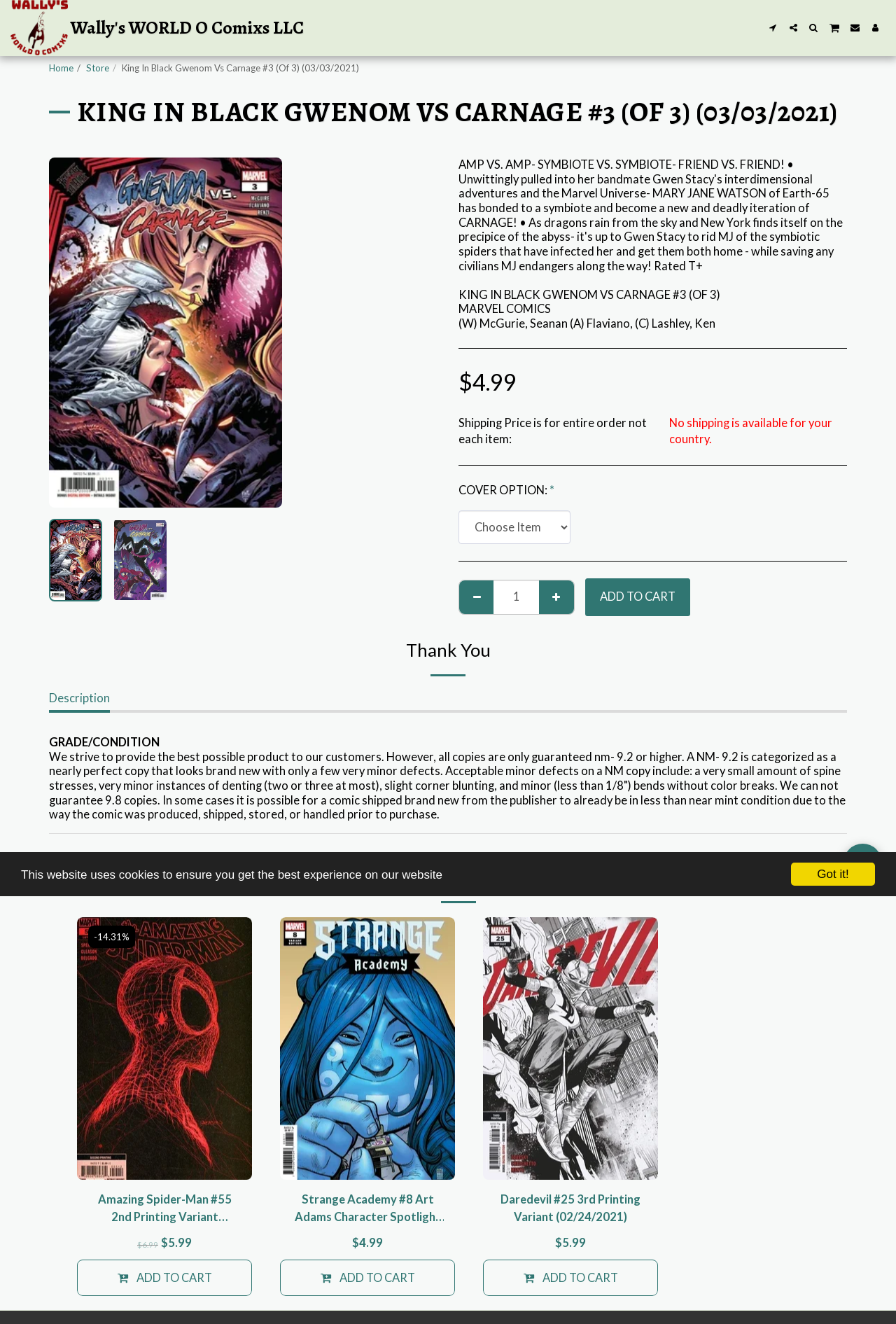Create a detailed narrative of the webpage’s visual and textual elements.

This webpage is about a comic book, specifically "King In Black Gwenom Vs Carnage #3 (Of 3)" from Wally's WORLD O Comixs LLC. At the top, there is a logo of Wally's WORLD O Comixs LLC, followed by a navigation menu with links to "Home" and "Store". Below the navigation menu, the title of the comic book is displayed prominently.

On the left side of the page, there are buttons to navigate through the comic book pages, with a "previous" and "next" button. Above these buttons, there is a horizontal separator line. Below the separator line, there is a section displaying the price of the comic book, which is $4.99, and a note about shipping prices.

Further down the page, there is a section for selecting a cover option, with a dropdown menu and a button to add the comic book to the cart. Below this section, there is another horizontal separator line.

The page also features a section titled "Thank You" with a horizontal separator line below it. Below the separator line, there is a link to the description of the comic book, followed by a section about the grade and condition of the comic book.

The page also displays related products, which are other comic books, including "Amazing Spider-Man #55 2nd Printing Variant", "Strange Academy #8 Art Adams Character Spotlight Variant", and "Daredevil #25 3rd Printing Variant". Each related product has an image, a title, and a link to add it to the cart.

At the bottom of the page, there is a link to an unknown page, with an image of a Facebook logo.